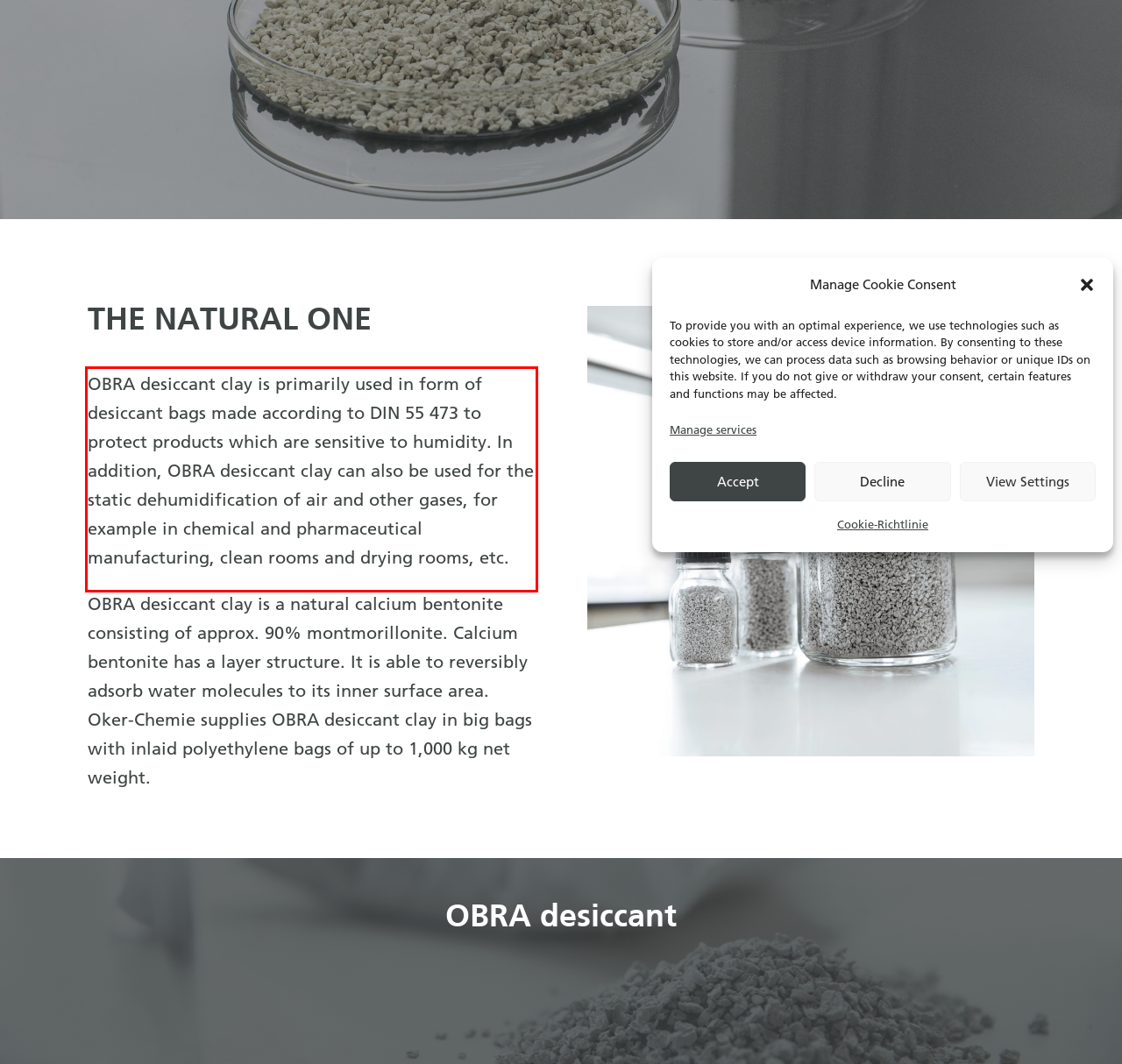Please take the screenshot of the webpage, find the red bounding box, and generate the text content that is within this red bounding box.

OBRA desiccant clay is primarily used in form of desiccant bags made according to DIN 55 473 to protect products which are sensitive to humidity. In addition, OBRA desiccant clay can also be used for the static dehumidification of air and other gases, for example in chemical and pharmaceutical manufacturing, clean rooms and drying rooms, etc.